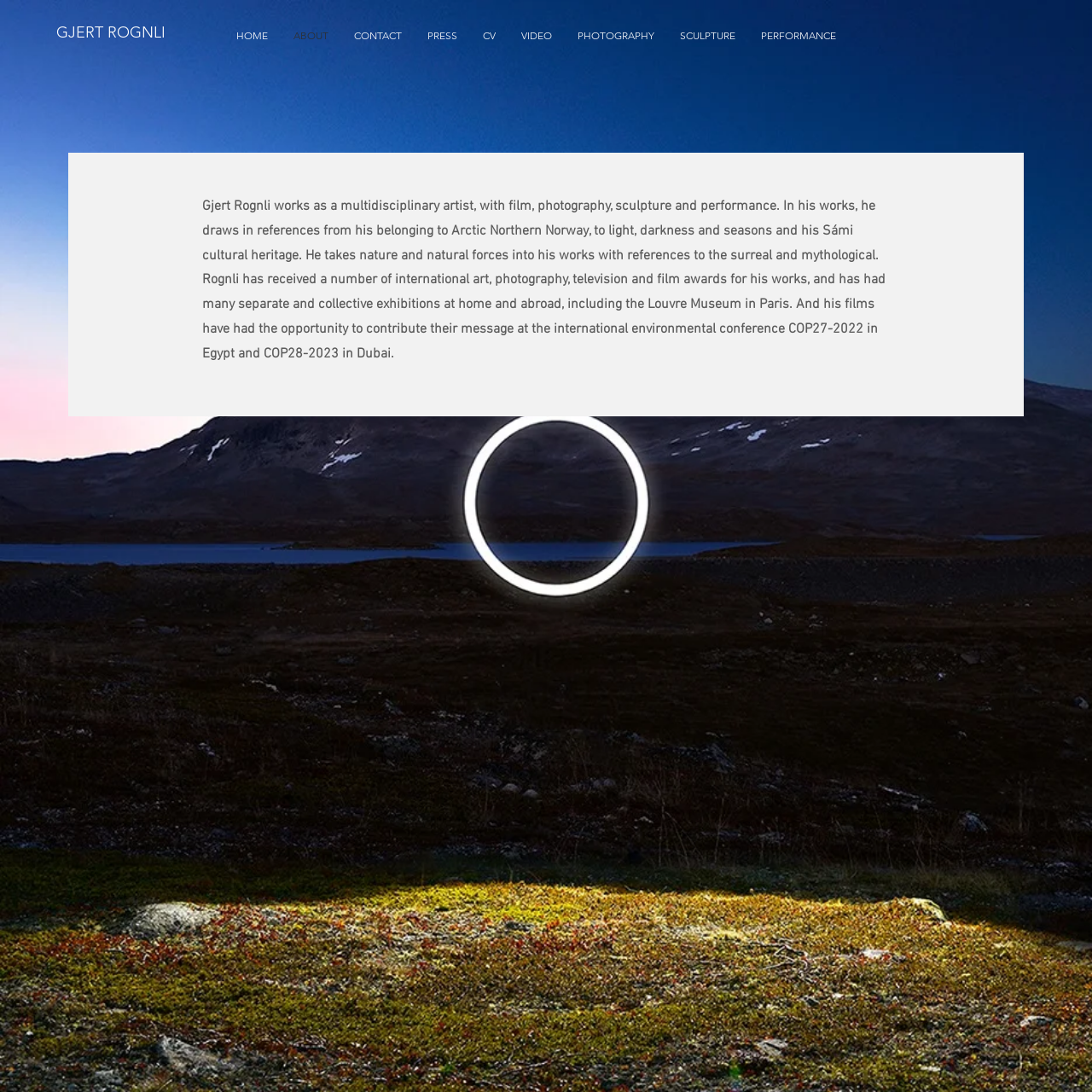Please locate the bounding box coordinates of the element that needs to be clicked to achieve the following instruction: "read about the artist's background". The coordinates should be four float numbers between 0 and 1, i.e., [left, top, right, bottom].

[0.185, 0.181, 0.811, 0.332]